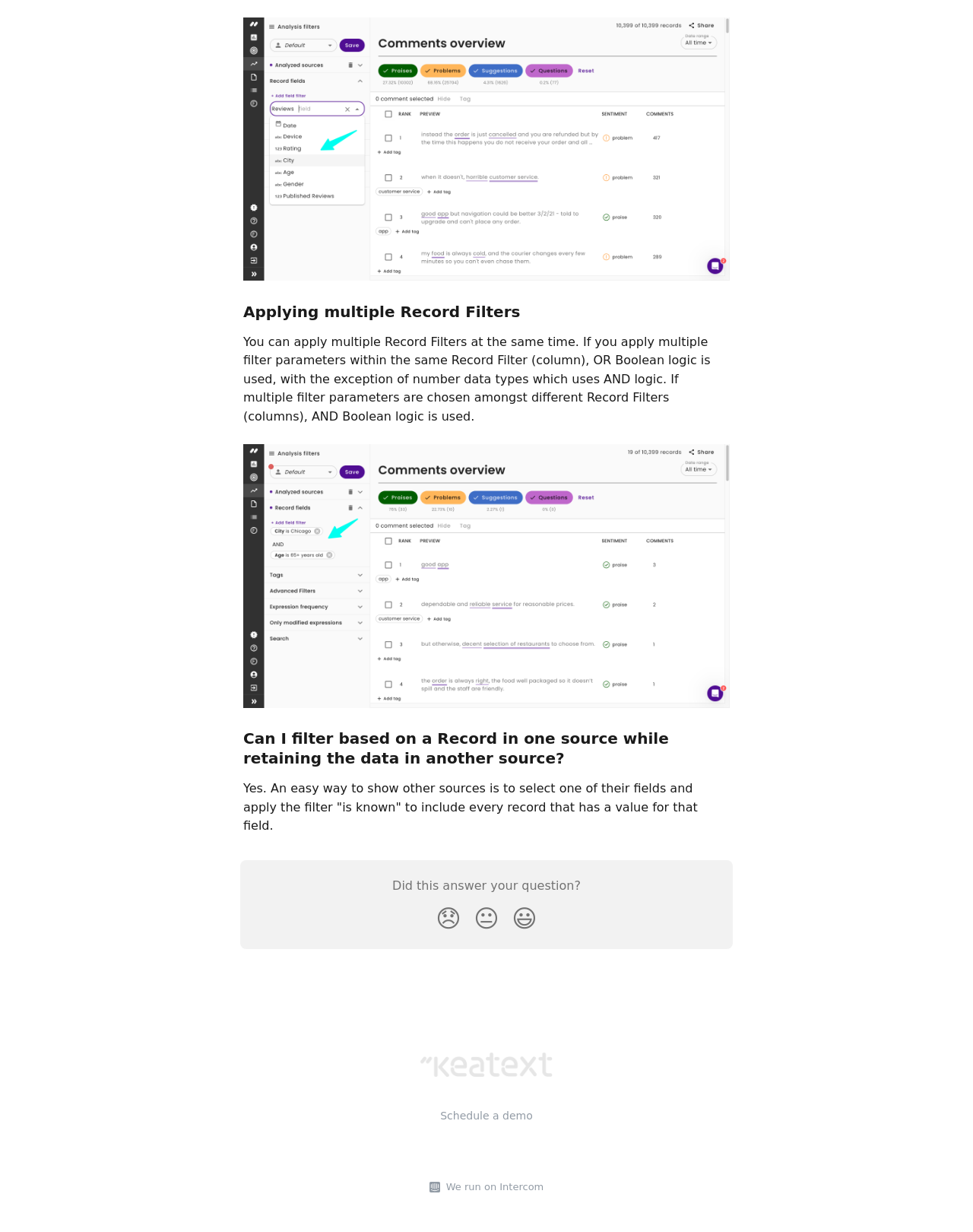Utilize the information from the image to answer the question in detail:
What is the name of the help center linked at the bottom of the page?

The webpage has a link to the Keatext Help Center at the bottom, which is likely a resource for users to find more information and assistance.